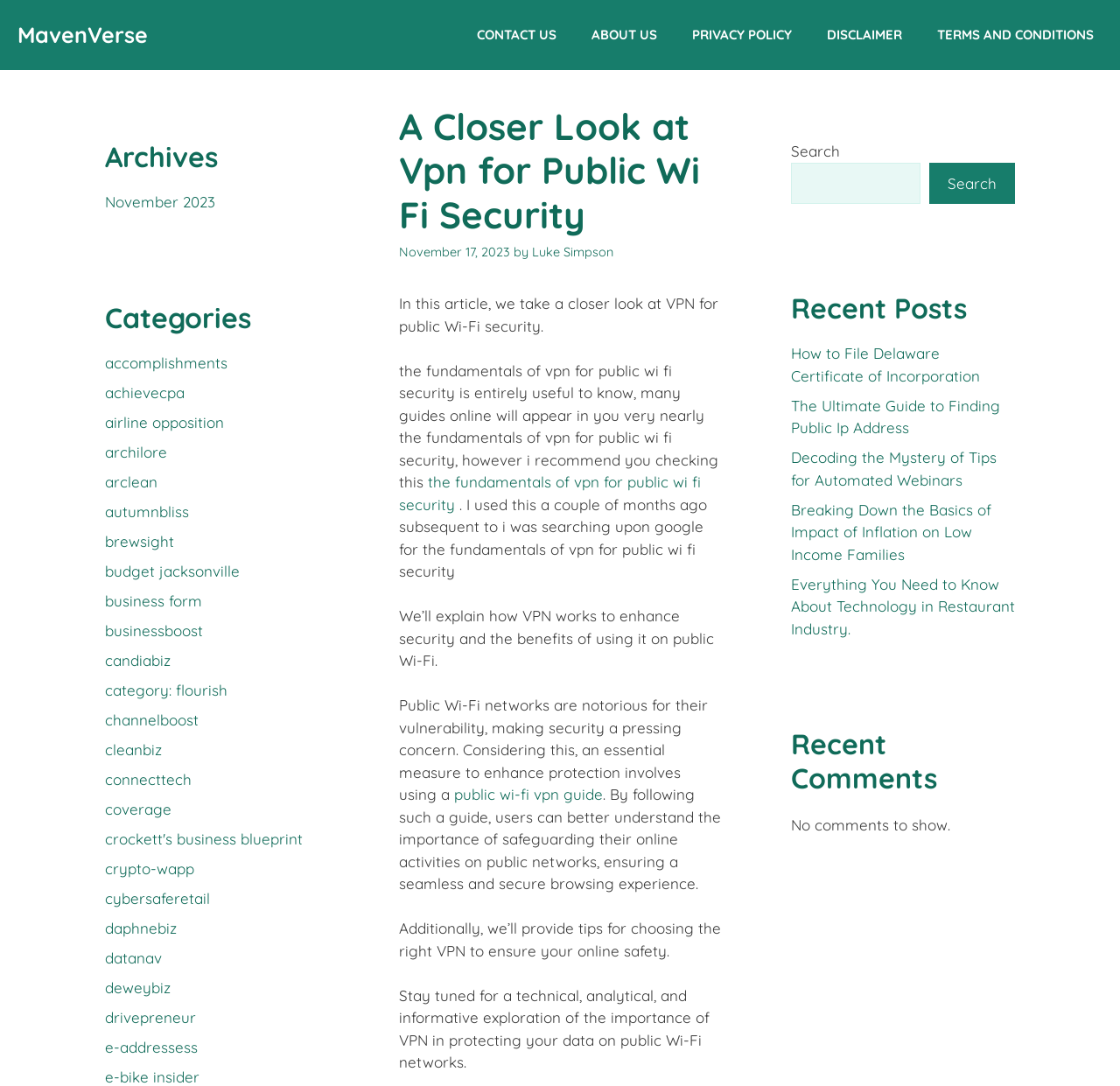Identify the bounding box coordinates of the area you need to click to perform the following instruction: "Click on the 'CONTACT US' link".

[0.41, 0.008, 0.512, 0.056]